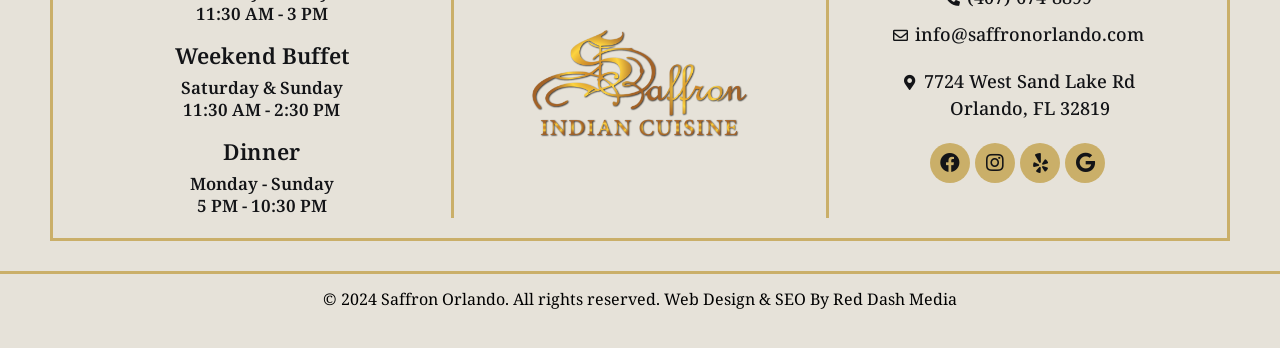Provide a one-word or short-phrase response to the question:
What is the email address to contact?

info@saffronorlando.com